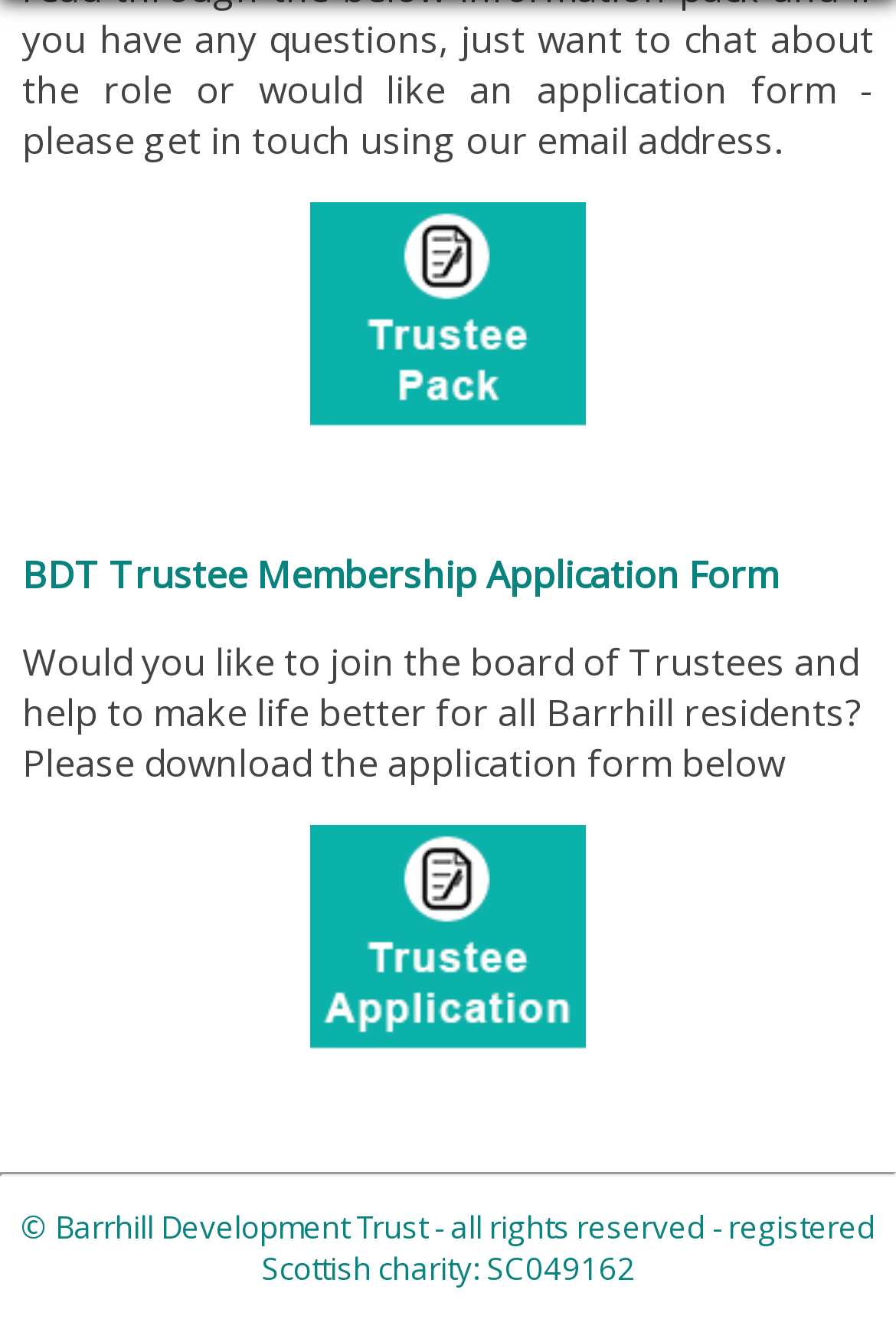What is the name of the organization behind the webpage? Please answer the question using a single word or phrase based on the image.

Barrhill Development Trust